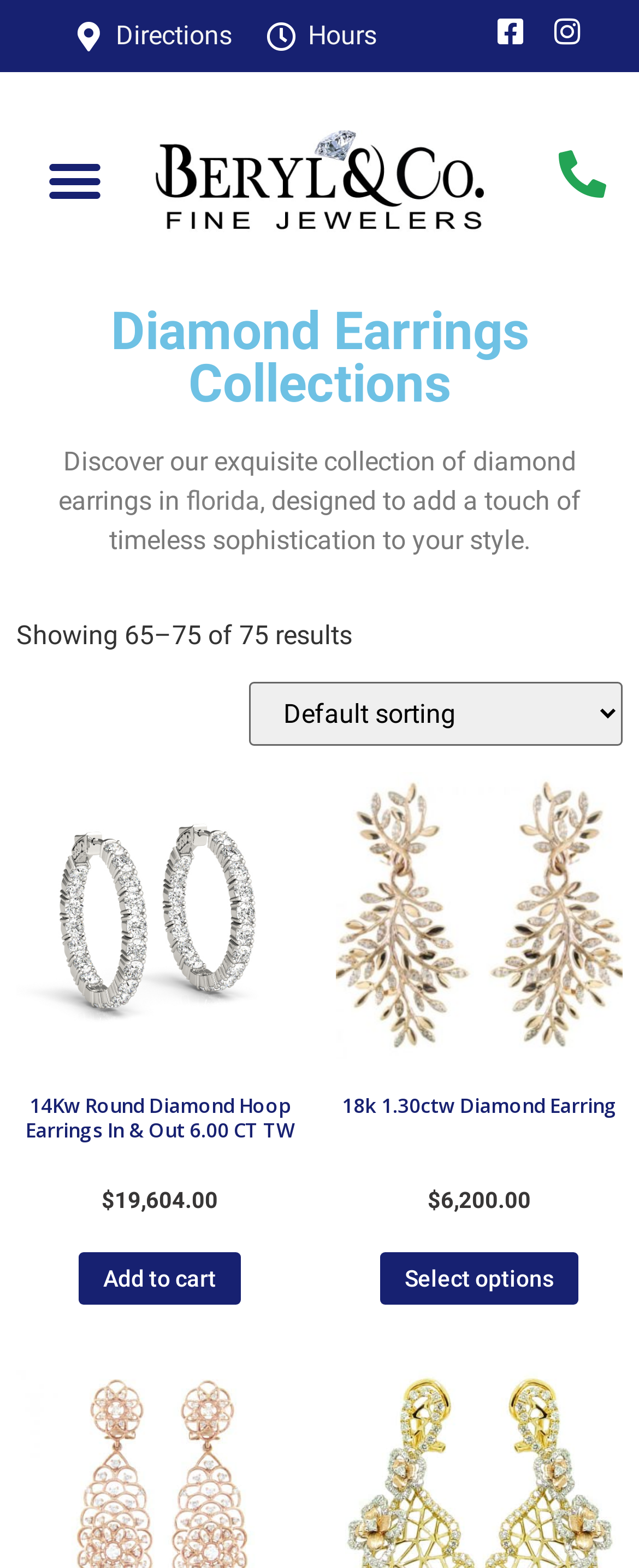Please find the bounding box coordinates of the clickable region needed to complete the following instruction: "Click the 'Directions' link". The bounding box coordinates must consist of four float numbers between 0 and 1, i.e., [left, top, right, bottom].

[0.11, 0.01, 0.363, 0.036]